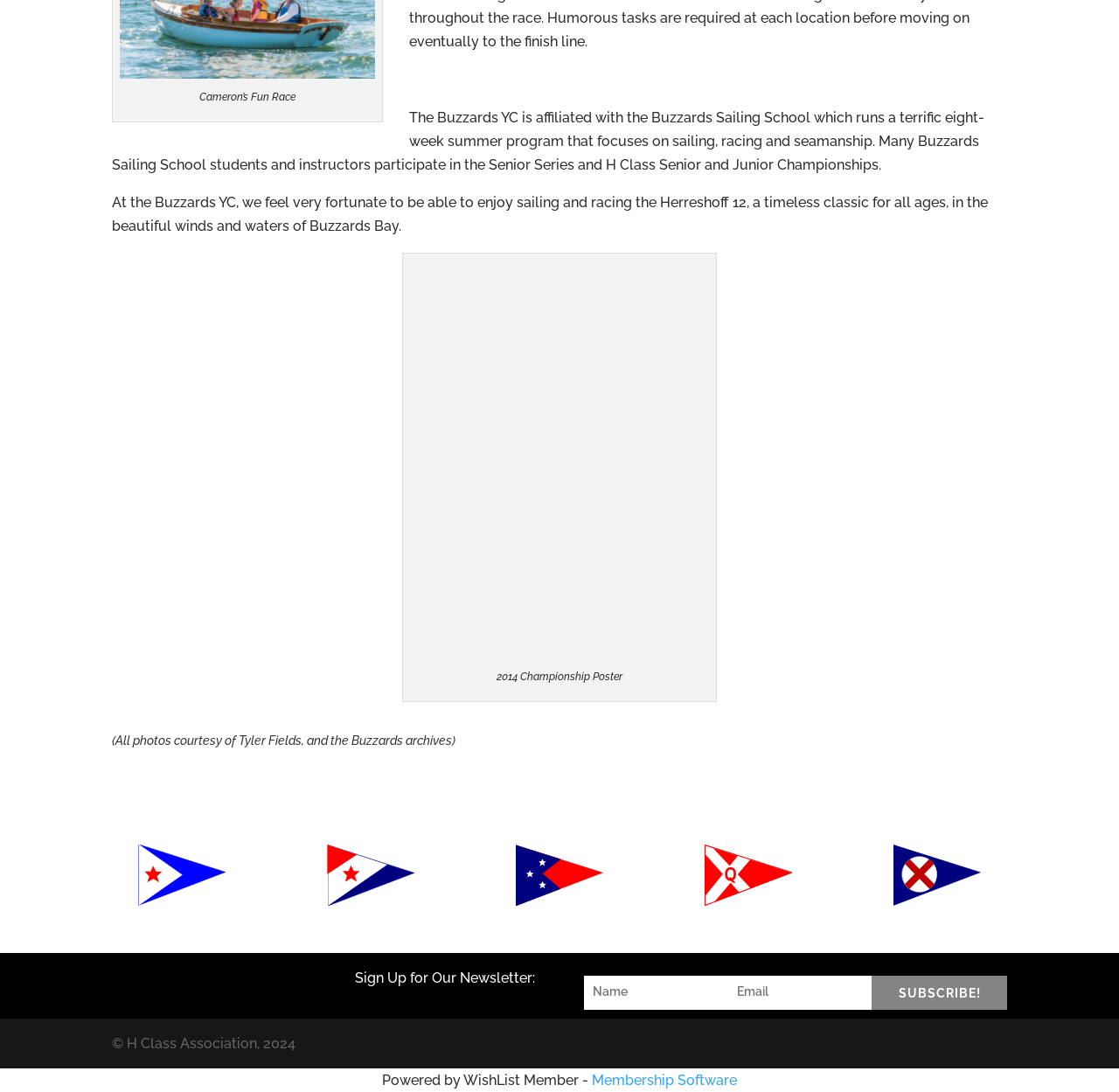Find the bounding box coordinates of the element to click in order to complete this instruction: "Enter your name in the input field". The bounding box coordinates must be four float numbers between 0 and 1, denoted as [left, top, right, bottom].

[0.522, 0.894, 0.635, 0.922]